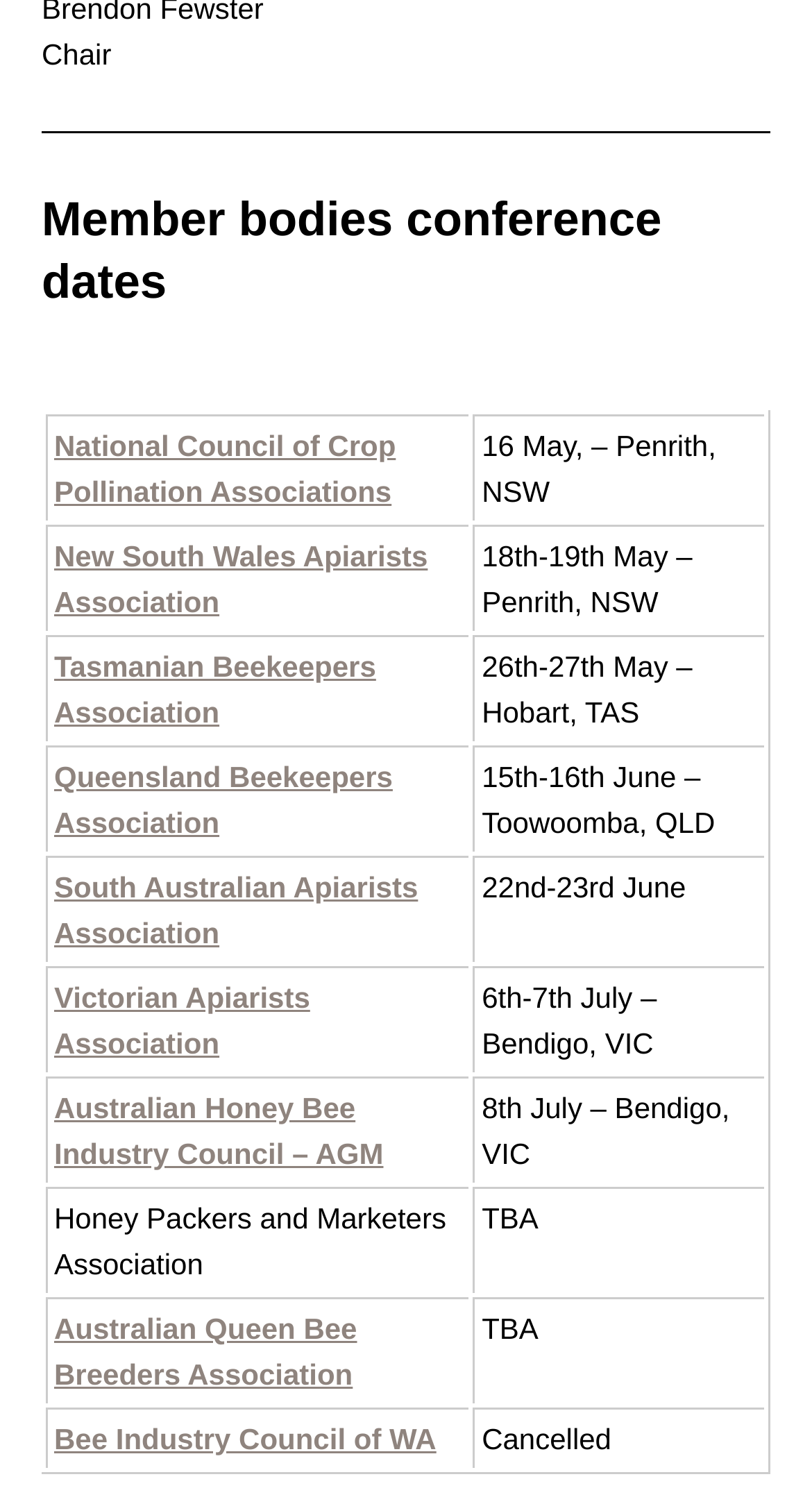Observe the image and answer the following question in detail: What is the name of the association with a conference on 22nd-23rd June?

I looked at the table and found the row corresponding to the date 22nd-23rd June, and the association listed is the South Australian Apiarists Association.